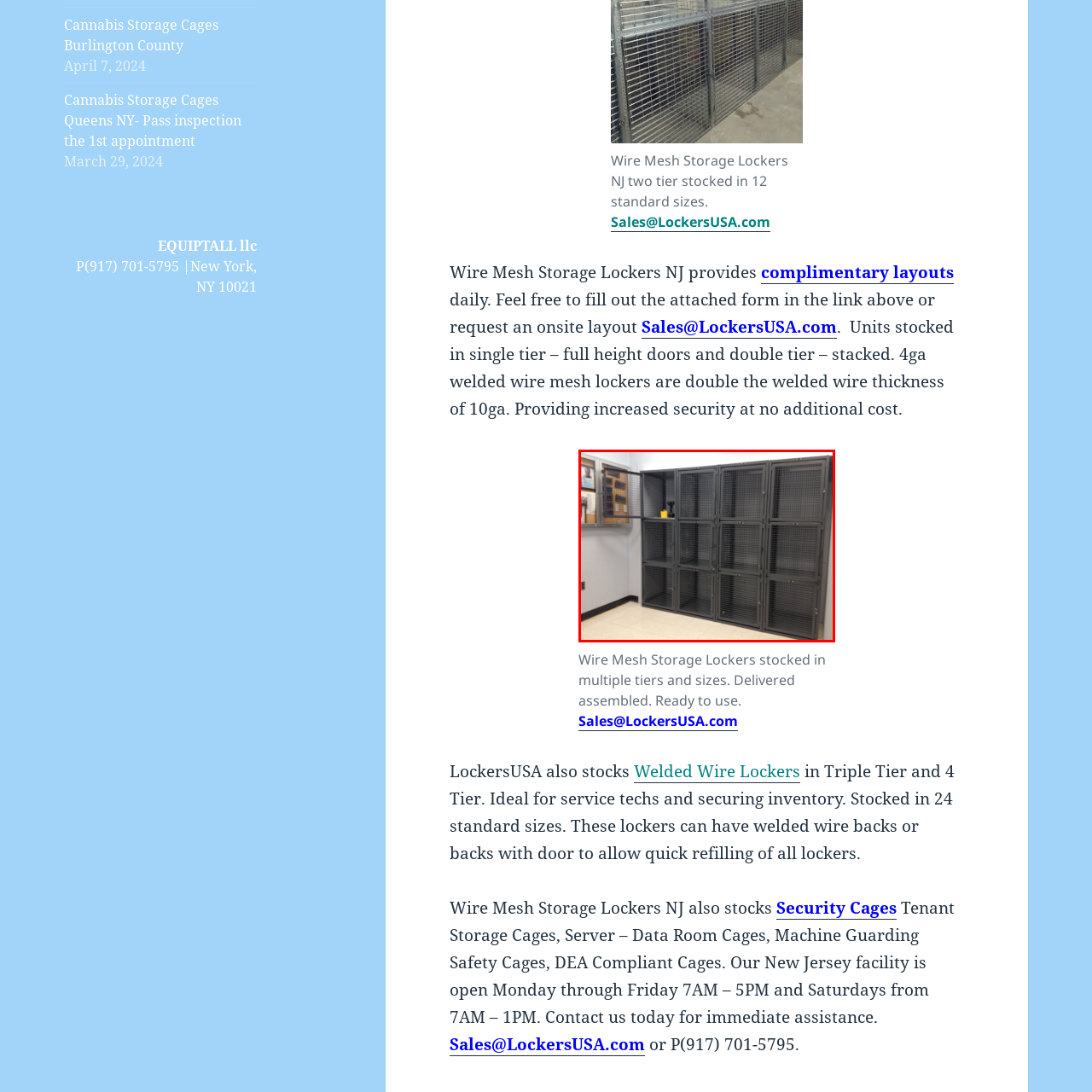Consider the image within the red frame and reply with a brief answer: What is mounted on the wall adjacent to the lockers?

A board with frames